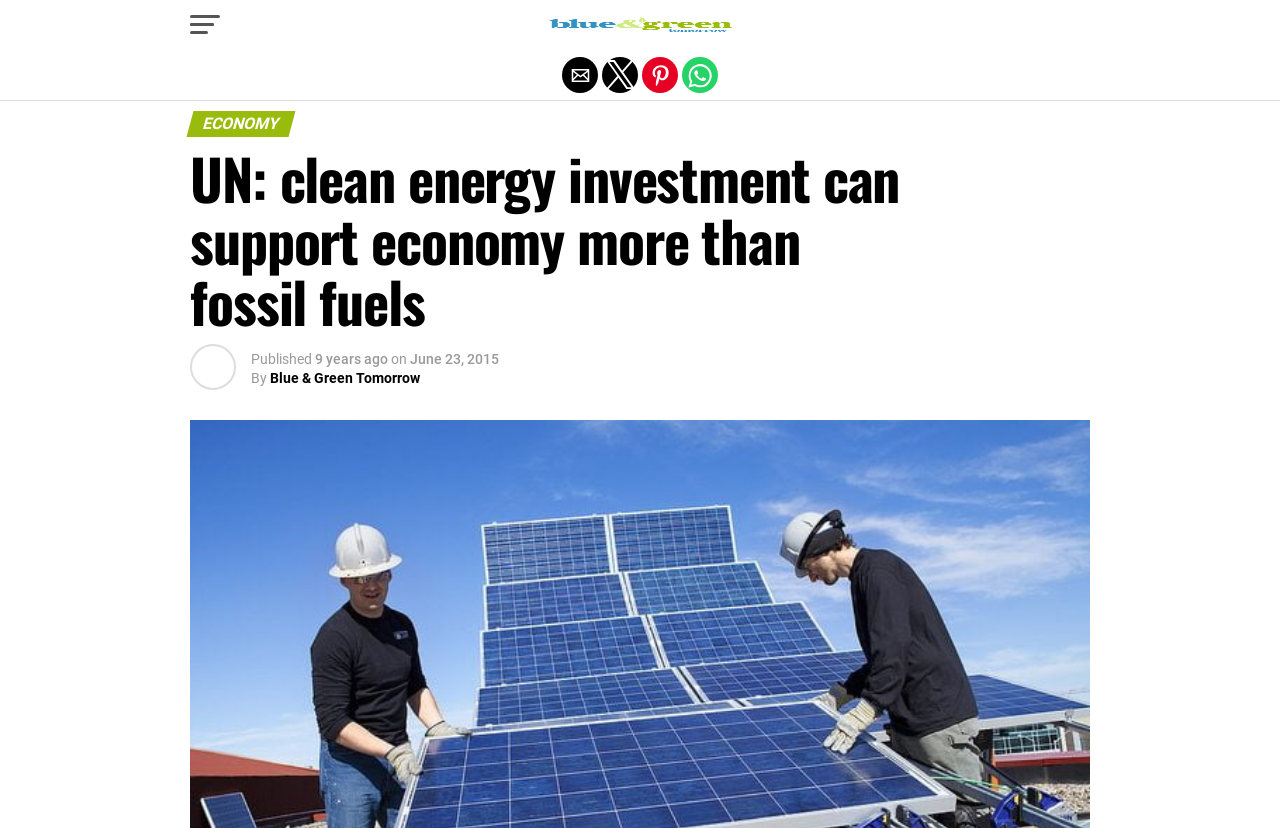Please give a succinct answer using a single word or phrase:
How many years ago was the article published?

9 years